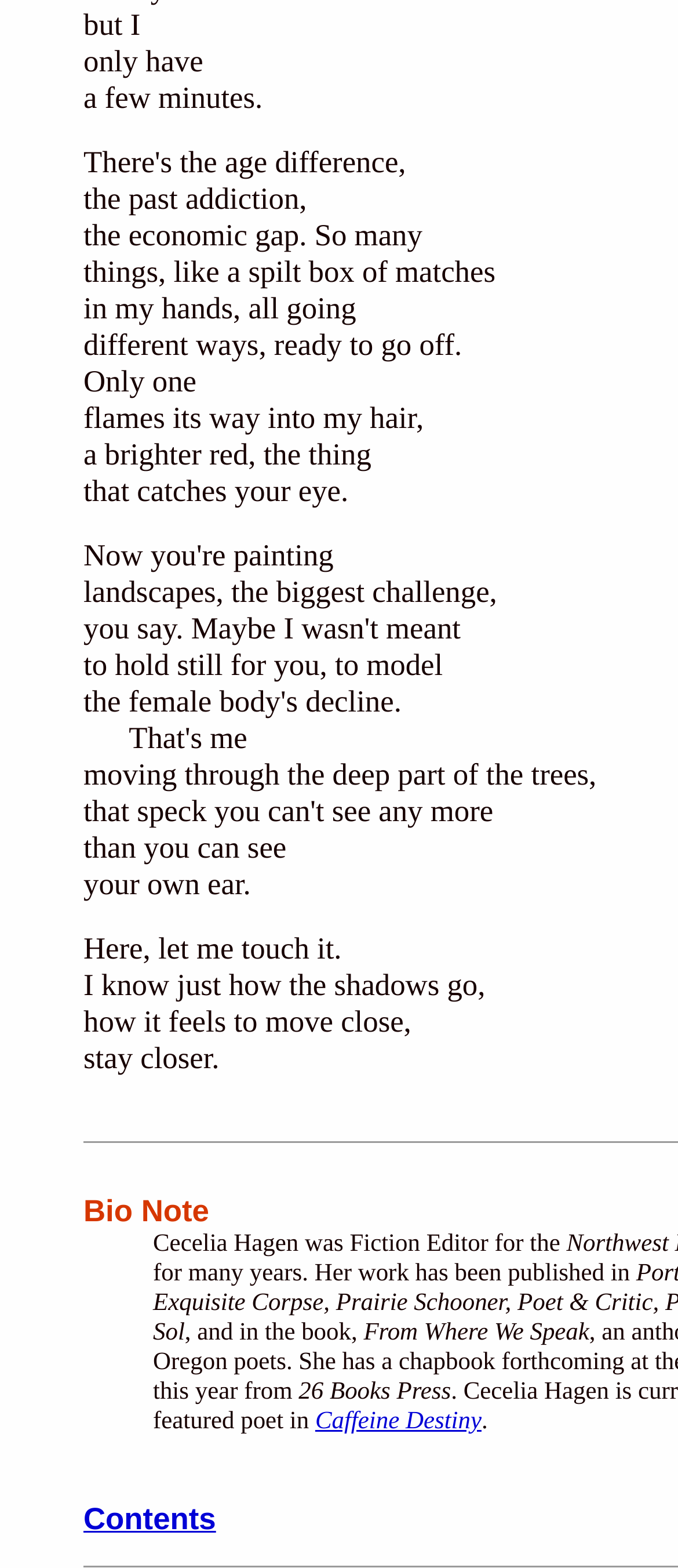Using the image as a reference, answer the following question in as much detail as possible:
What is the name of the link below the bio note section?

The link 'Caffeine Destiny' is located below the bio note section, indicating that this is the name of the link.